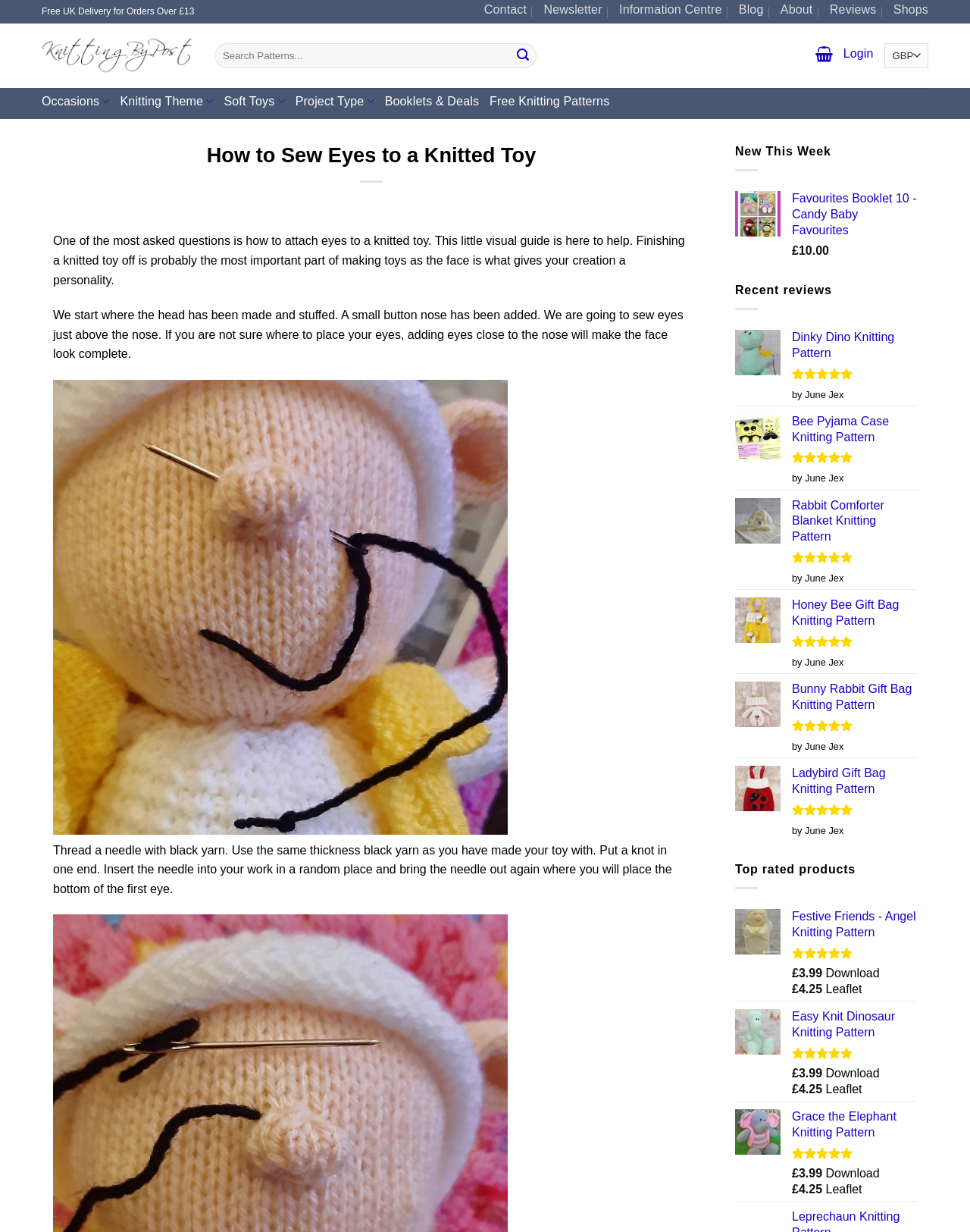Give a detailed explanation of the elements present on the webpage.

This webpage is about knitting, specifically a guide on how to sew eyes to a knitted toy. At the top, there is a navigation menu with links to various sections, including "Contact", "Newsletter", "Information Centre", and more. Below the navigation menu, there is a search bar and a login button.

The main content of the page is divided into sections. The first section has a heading "How to Sew Eyes to a Knitted Toy" and a brief introduction to the topic. The introduction is followed by a step-by-step guide with text and images. The guide explains how to attach eyes to a knitted toy, including threading a needle with black yarn and inserting the needle into the work.

To the right of the main content, there is a sidebar with various sections, including "New This Week", "Recent reviews", and "Top rated products". The "New This Week" section features a knitting pattern for a candy baby favourite, with an image and a price. The "Recent reviews" section shows several knitting patterns with images, ratings, and reviews from users. The "Top rated products" section displays several knitting patterns with images, prices, and ratings.

Throughout the page, there are various images of knitting patterns, toys, and other related products. The overall layout is organized, with clear headings and concise text, making it easy to navigate and follow the guide.